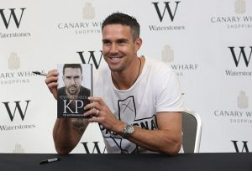What is Kevin Pietersen wearing?
Based on the content of the image, thoroughly explain and answer the question.

In the image, Kevin Pietersen is dressed casually, wearing a white t-shirt, which gives off a relaxed and informal vibe, fitting for a book promotion event where he is interacting with fans.